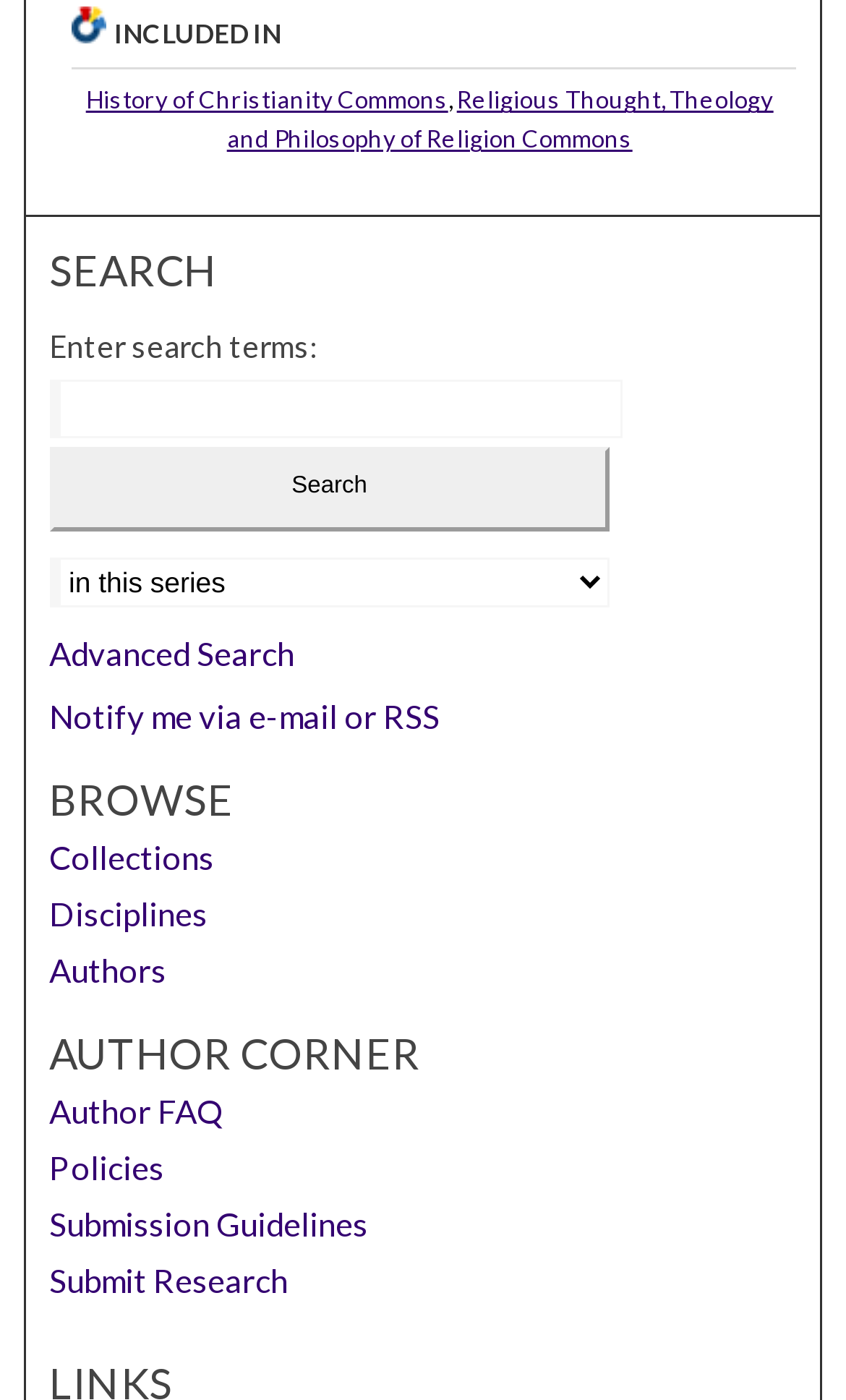Please identify the bounding box coordinates of where to click in order to follow the instruction: "Select a context to search".

[0.058, 0.352, 0.721, 0.388]